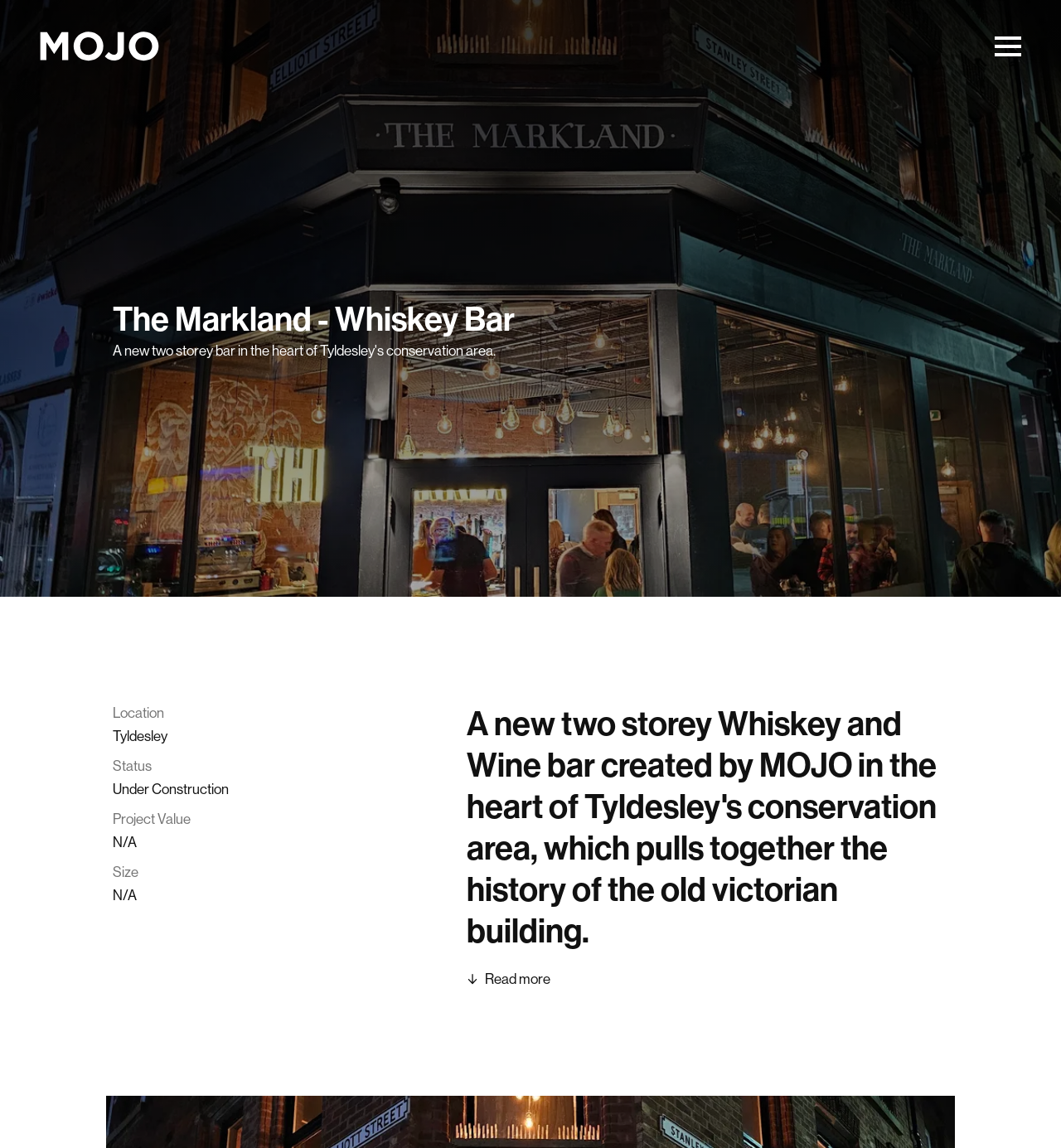Identify the bounding box coordinates for the UI element described by the following text: "Read more". Provide the coordinates as four float numbers between 0 and 1, in the format [left, top, right, bottom].

[0.44, 0.843, 0.518, 0.862]